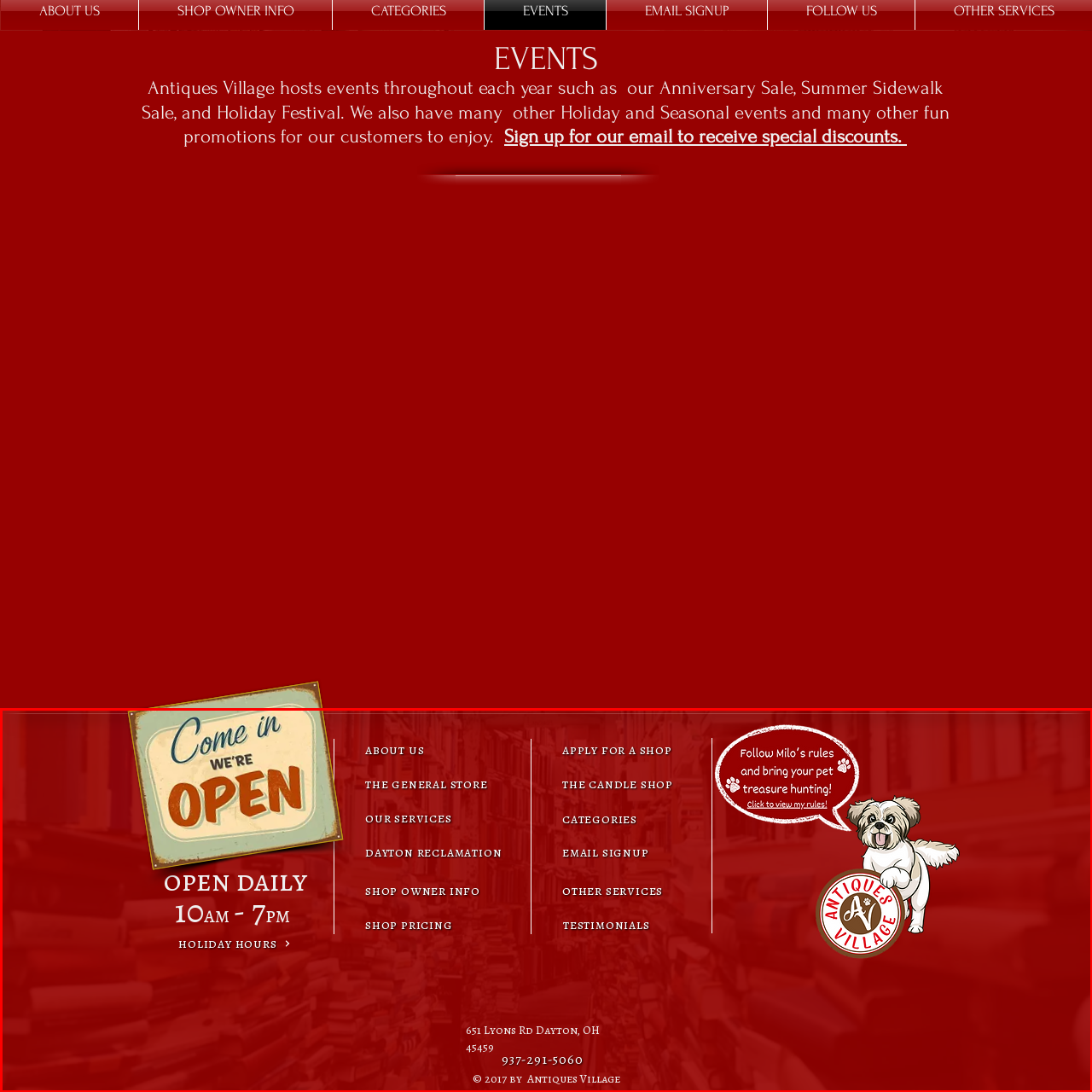Thoroughly describe the contents of the image enclosed in the red rectangle.

The image features a welcoming sign that reads "Come in, We're OPEN," signaling the vibrant atmosphere of Antiques Village. Below the sign, it displays the hours of operation—"OPEN DAILY 10AM - 7PM"—accompanied by a note about holiday hours. The background showcases a quaint, rustic setting typical of an antique store, inviting customers to browse through a treasure trove of unique items. The design emphasizes a warm and friendly shopping experience, encouraging visitors to explore the offerings of Antiques Village, located at 651 Lyons Rd, Dayton, OH. Additionally, the lower corner features a playful illustration of a dog, presumably Milo, suggesting a pet-friendly environment for treasure hunting adventures.